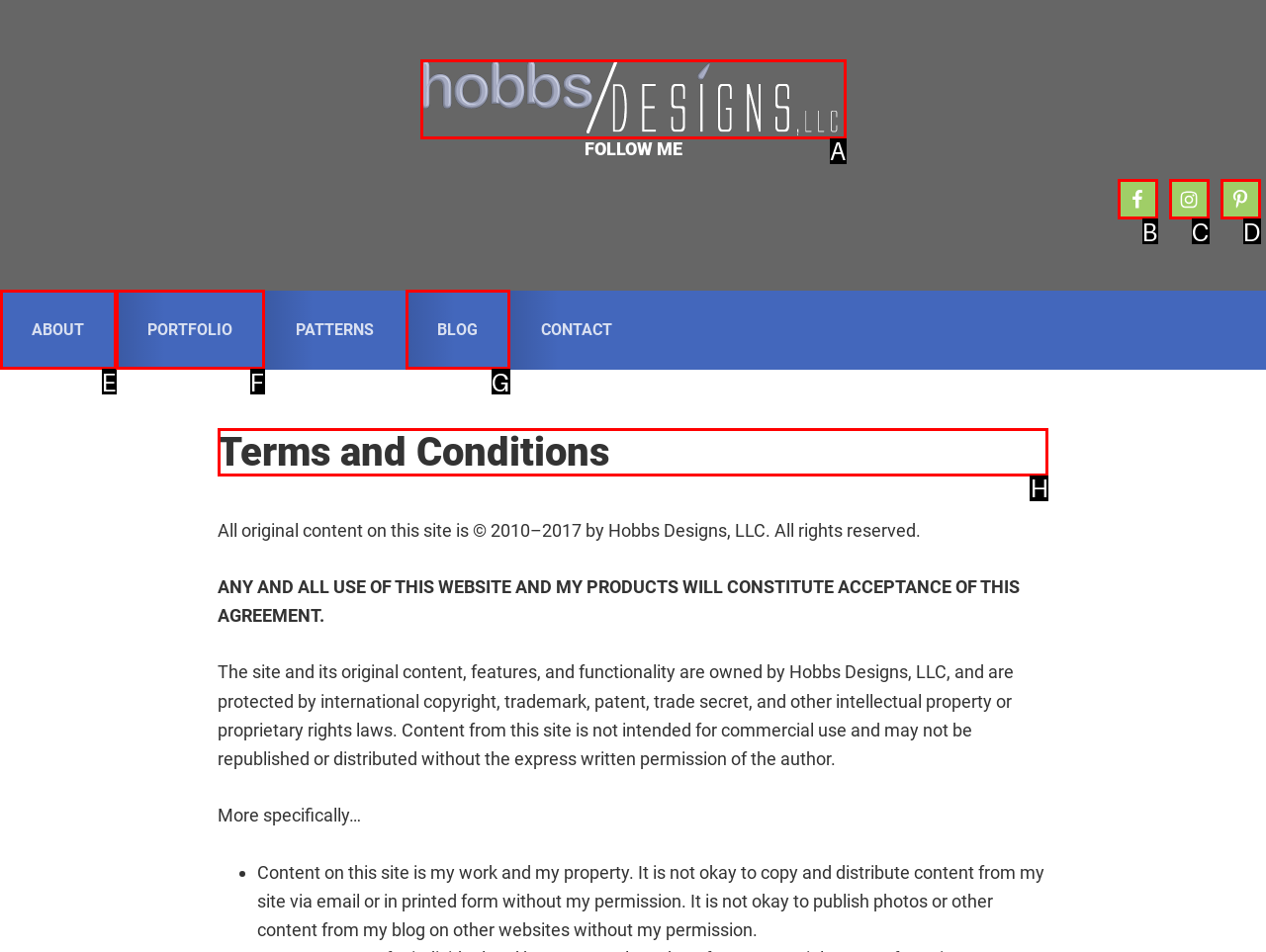Identify the HTML element to click to fulfill this task: Read the 'Terms and Conditions'
Answer with the letter from the given choices.

H